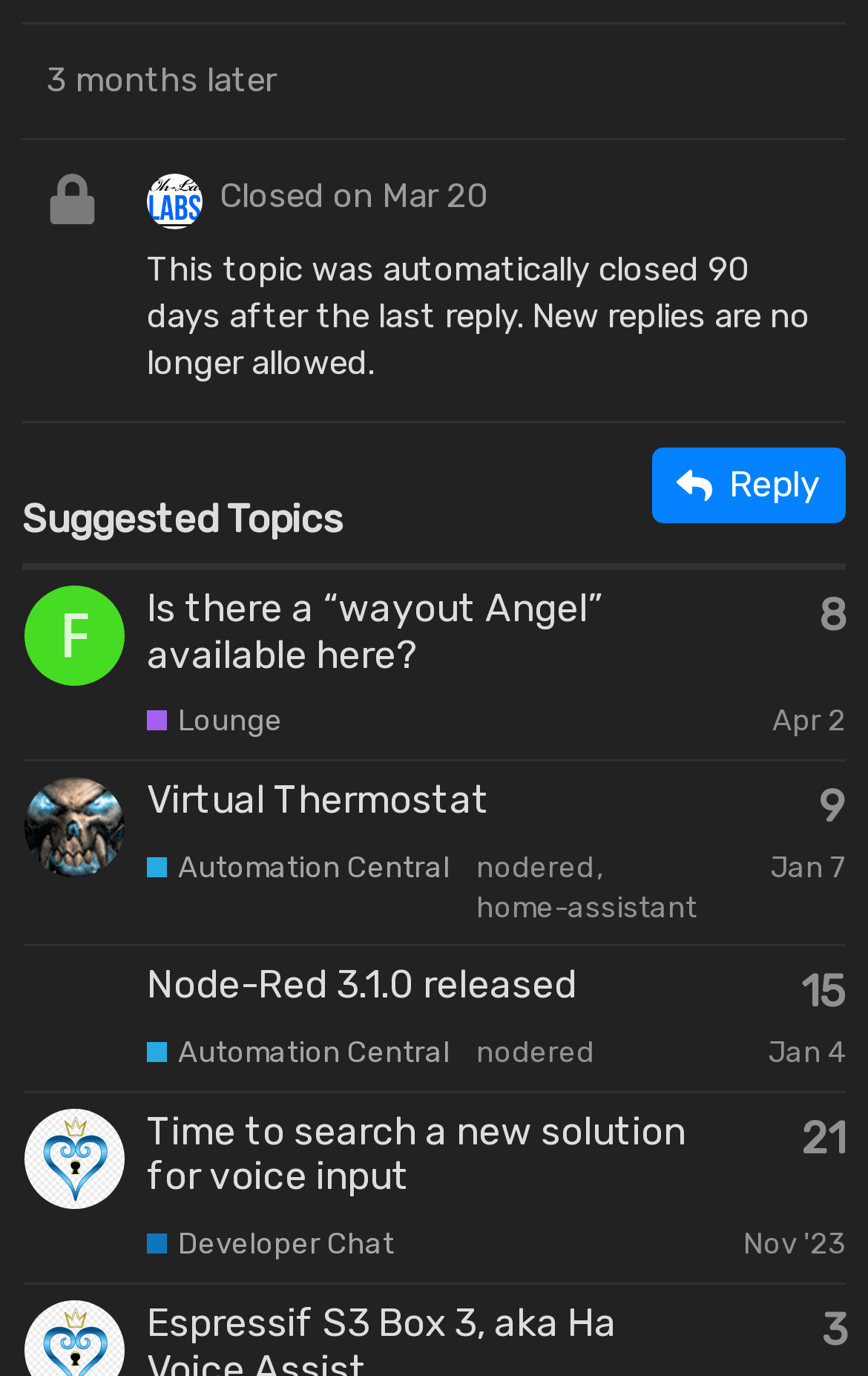Answer the question with a brief word or phrase:
How many topics are suggested?

3